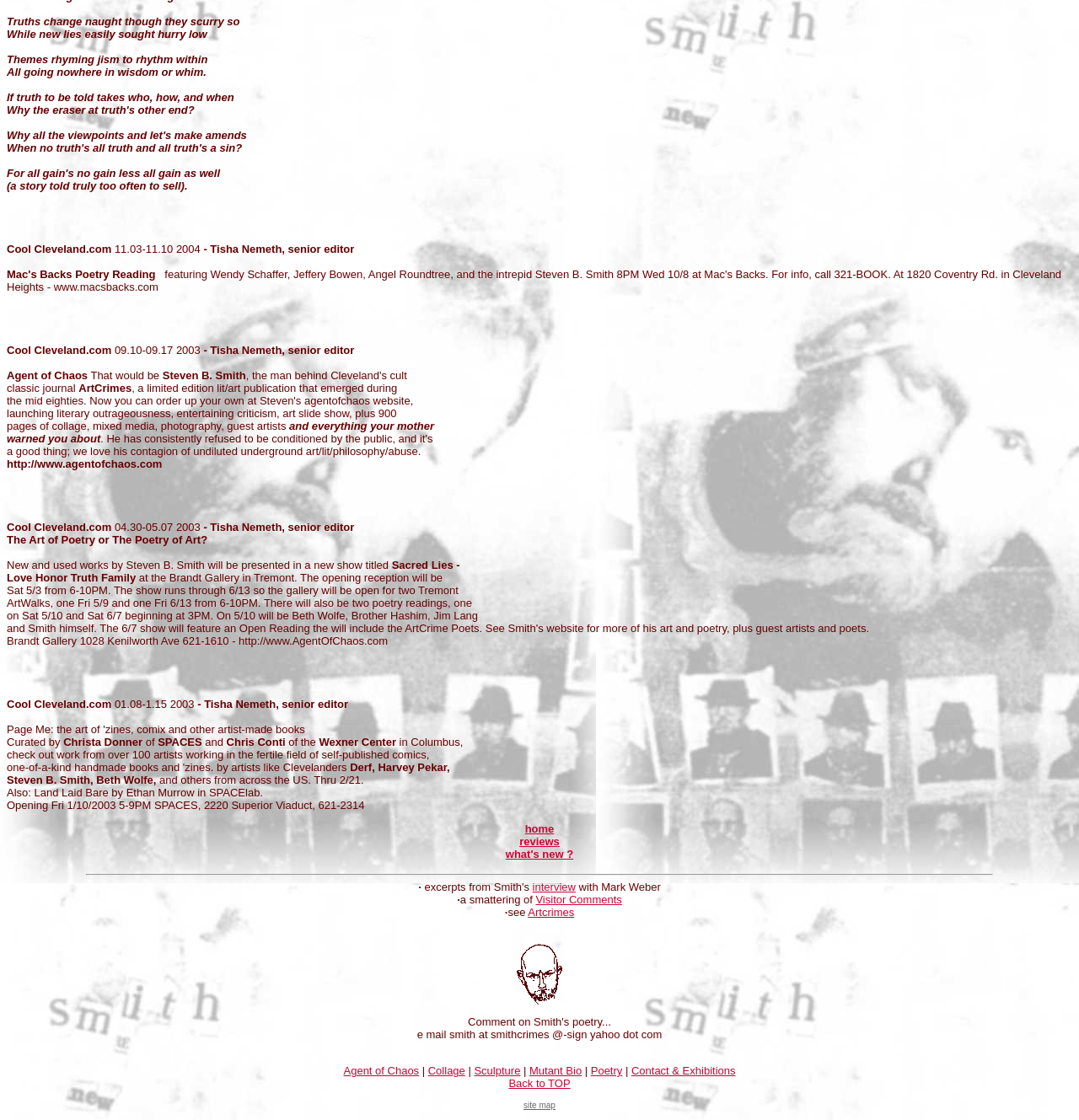Determine the bounding box coordinates for the area that should be clicked to carry out the following instruction: "read reviews".

[0.481, 0.746, 0.519, 0.757]